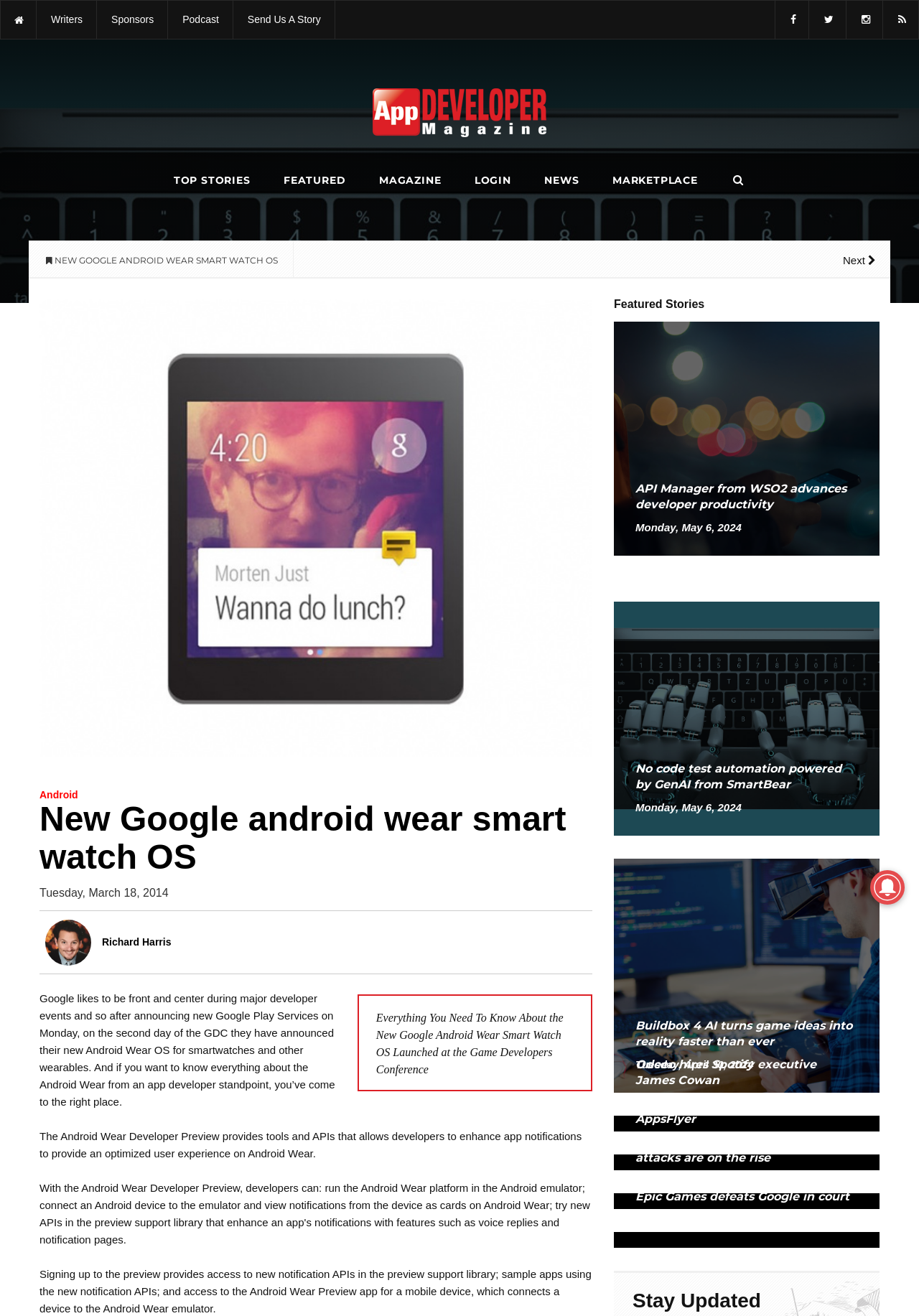Please determine the bounding box coordinates, formatted as (top-left x, top-left y, bottom-right x, bottom-right y), with all values as floating point numbers between 0 and 1. Identify the bounding box of the region described as: title="Back to the future"

[0.001, 0.001, 0.039, 0.029]